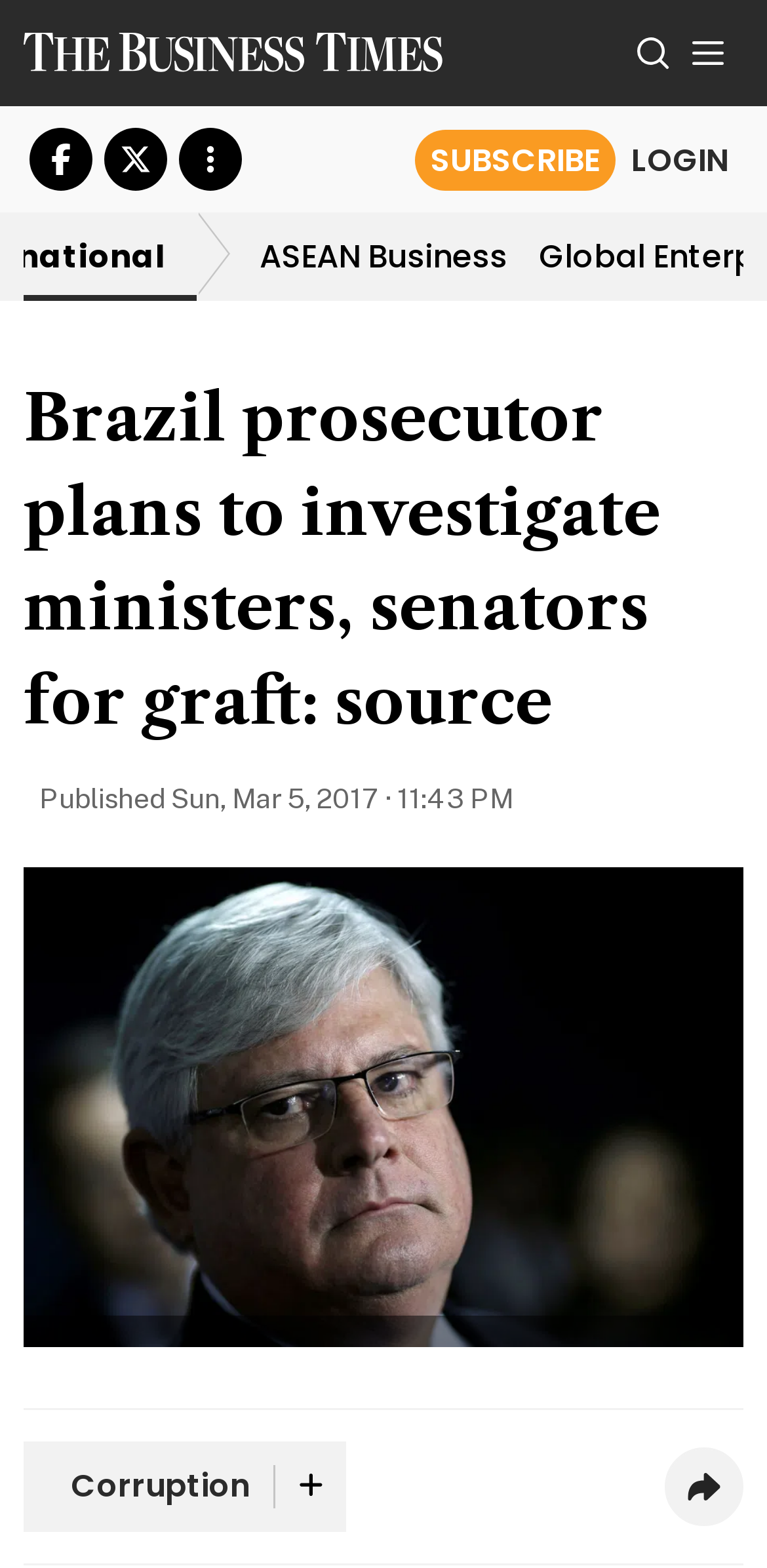What is the topic of the article?
Look at the image and provide a short answer using one word or a phrase.

Corruption